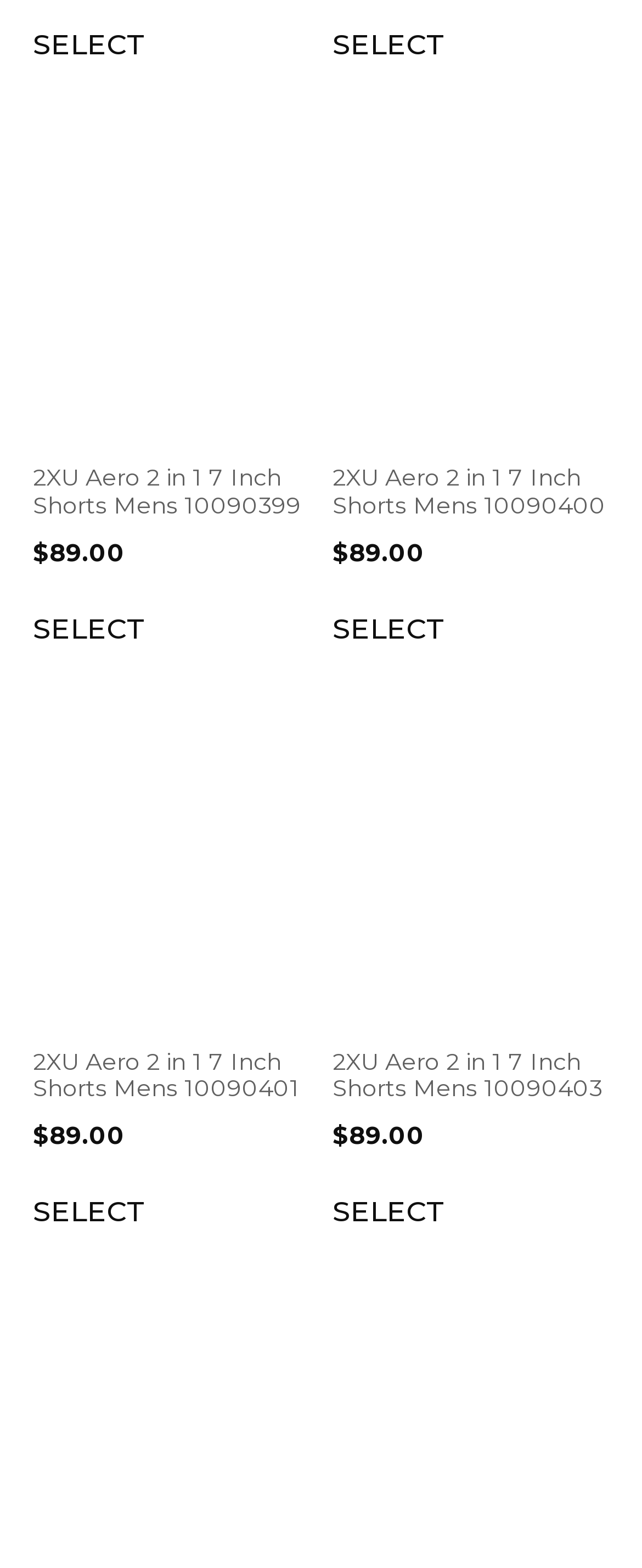Please specify the bounding box coordinates of the element that should be clicked to execute the given instruction: 'Select a product option'. Ensure the coordinates are four float numbers between 0 and 1, expressed as [left, top, right, bottom].

[0.051, 0.011, 0.482, 0.048]